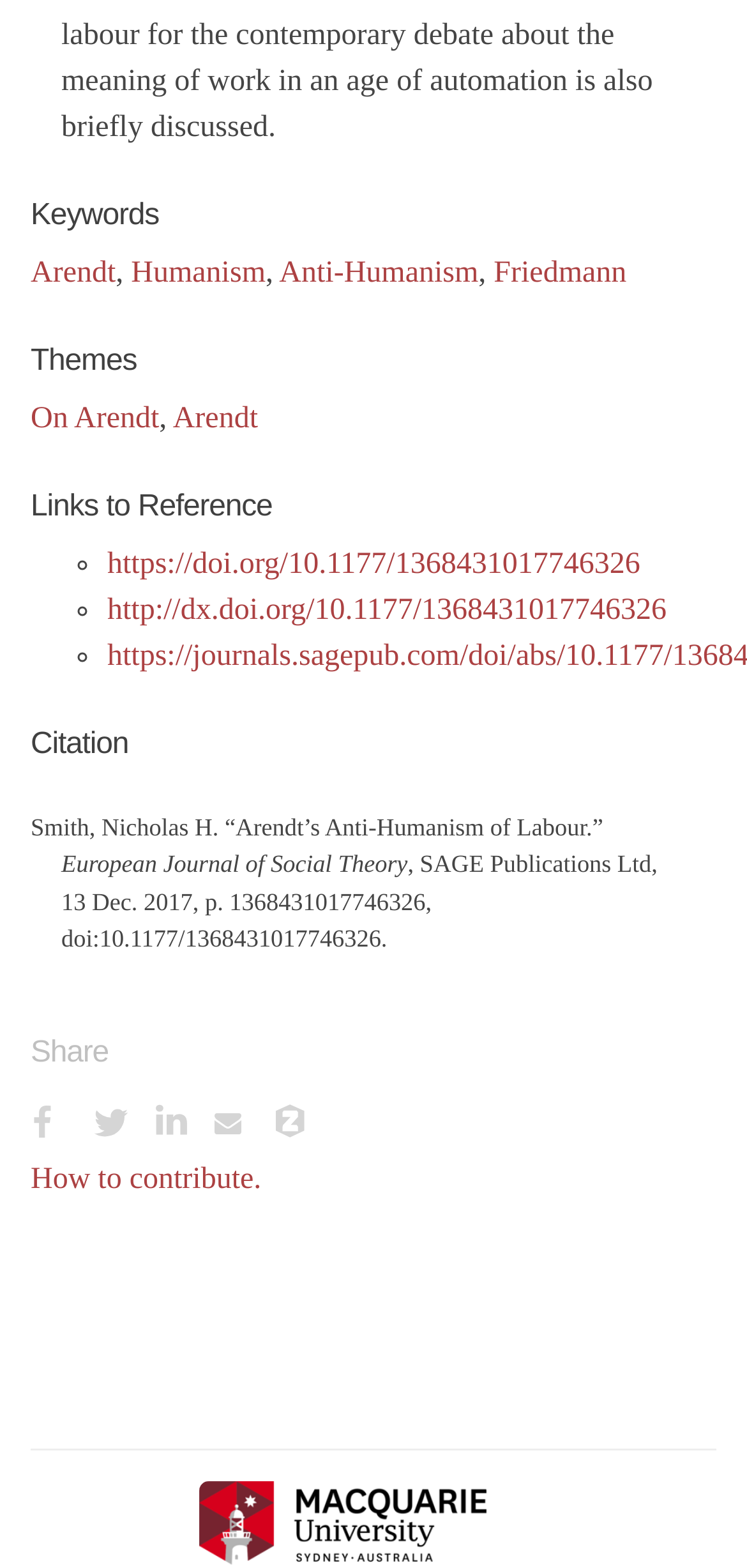Please identify the bounding box coordinates of the clickable region that I should interact with to perform the following instruction: "Explore the 'breakfast grille' tag". The coordinates should be expressed as four float numbers between 0 and 1, i.e., [left, top, right, bottom].

None